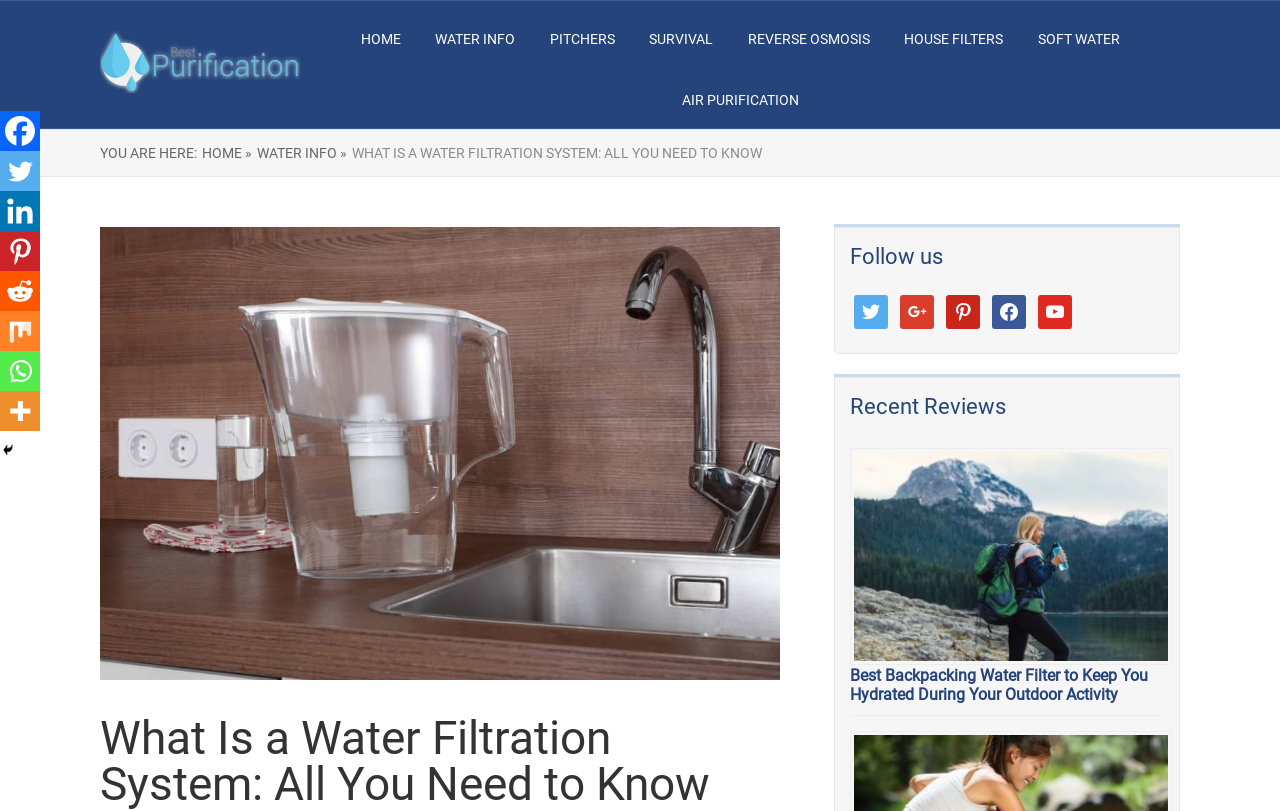Using the description: "facebook", determine the UI element's bounding box coordinates. Ensure the coordinates are in the format of four float numbers between 0 and 1, i.e., [left, top, right, bottom].

[0.775, 0.37, 0.802, 0.395]